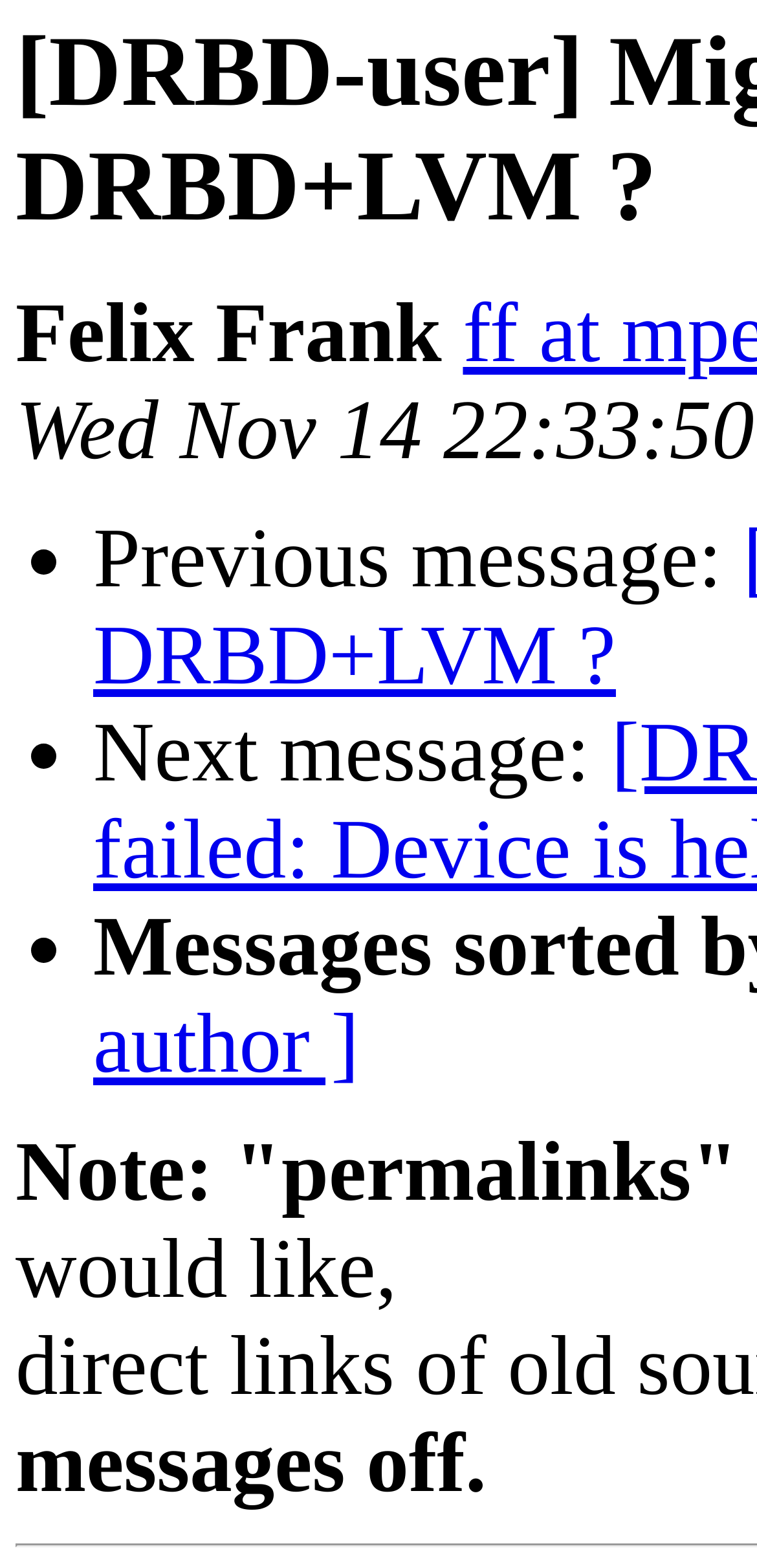Please find the main title text of this webpage.

[DRBD-user] Migrate LVM to DRBD+LVM ?